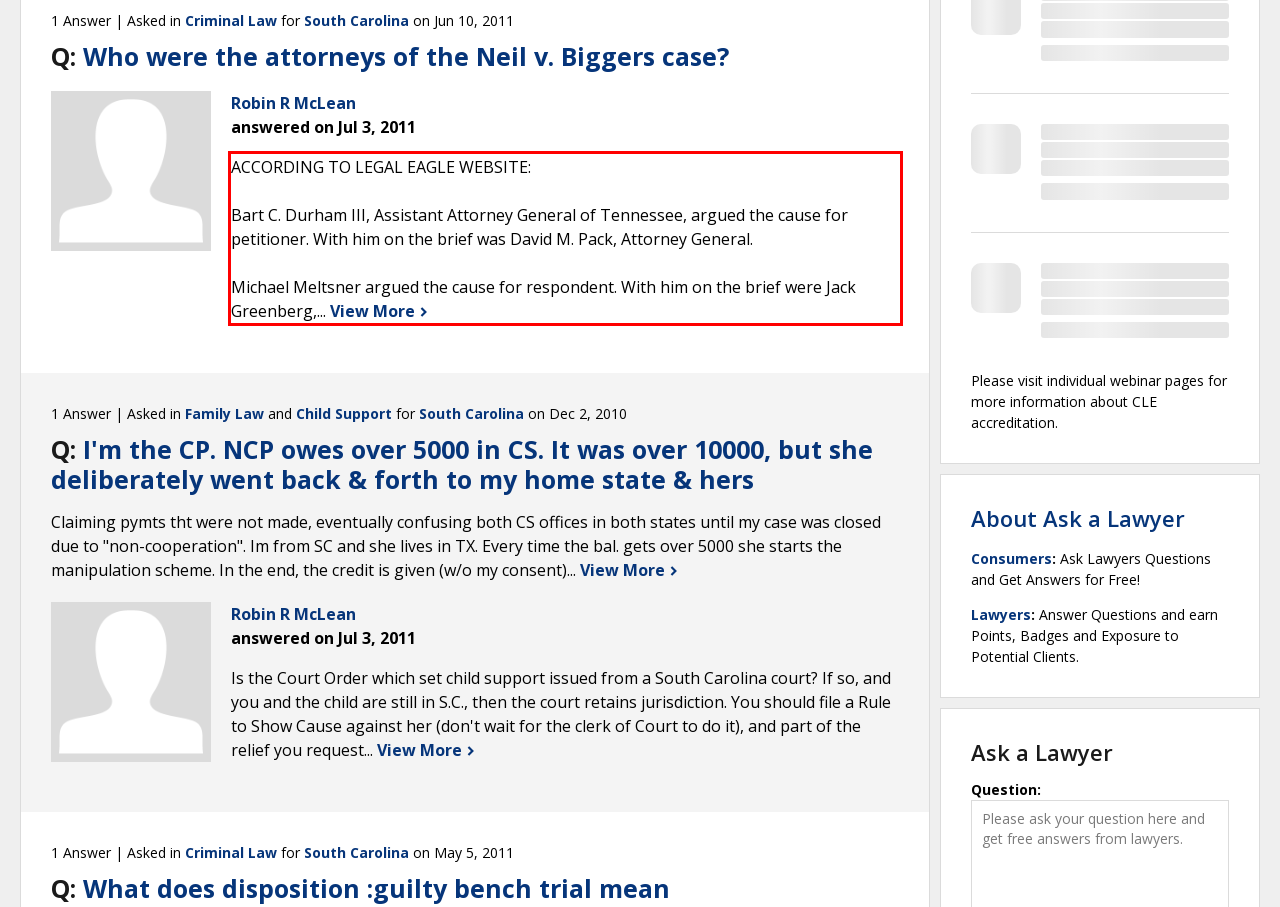Please analyze the provided webpage screenshot and perform OCR to extract the text content from the red rectangle bounding box.

ACCORDING TO LEGAL EAGLE WEBSITE: Bart C. Durham III, Assistant Attorney General of Tennessee, argued the cause for petitioner. With him on the brief was David M. Pack, Attorney General. Michael Meltsner argued the cause for respondent. With him on the brief were Jack Greenberg,... View More